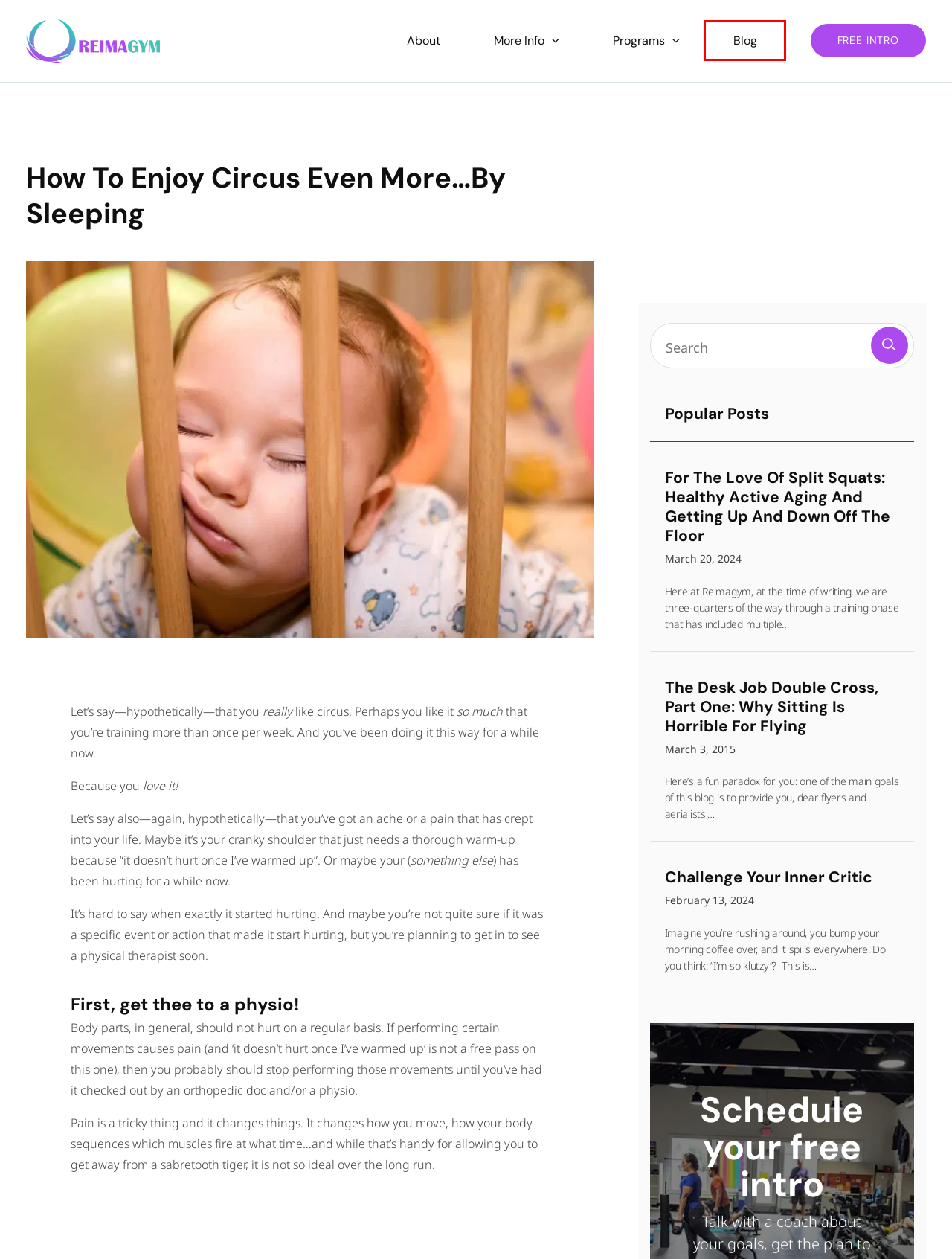Consider the screenshot of a webpage with a red bounding box and select the webpage description that best describes the new page that appears after clicking the element inside the red box. Here are the candidates:
A. Sybirko #1 Royalty Free Photos, Pictures, Images and Stock Photography
B. The Desk Job Double Cross, Part One: Why Sitting Is Horrible For Flying - Reimagym
C. More Info - Reimagym
D. About - Reimagym
E. Blog - Reimagym
F. Challenge Your Inner Critic - Reimagym
G. Nutrition for Circus (and the rest of life) - Reimagym
H. For The Love Of Split Squats: Healthy Active Aging And Getting Up And Down Off The Floor - Reimagym

E